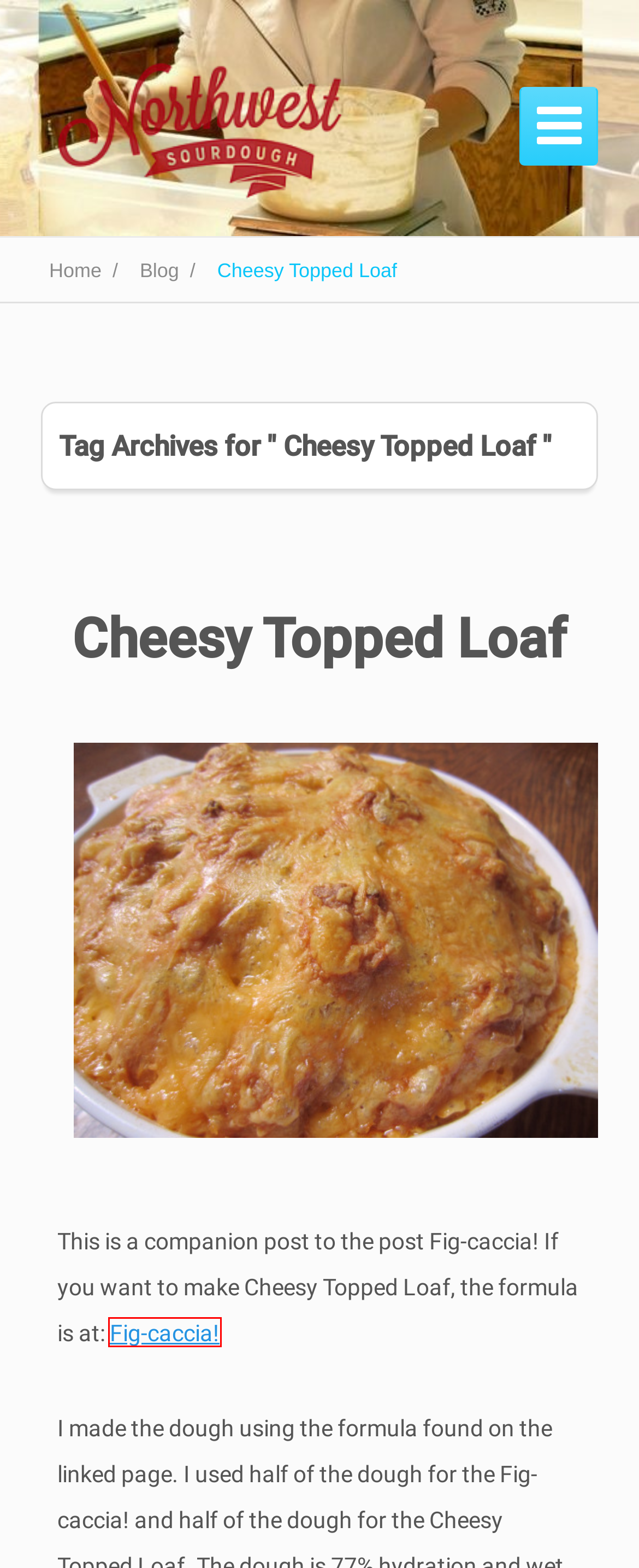Analyze the screenshot of a webpage with a red bounding box and select the webpage description that most accurately describes the new page resulting from clicking the element inside the red box. Here are the candidates:
A. Northwest Sourdough – Learn to bake sourdough bread – the best bread in the world!
B. Index of /discover/
C. Blog – Northwest Sourdough
D. Fig-caccia! – Northwest Sourdough
E. Comments for Northwest Sourdough
F. Pizza Quest with Peter Reinhart - A journey of self-discovery through pizza.
G. Sourdough Baking – Northwest Sourdough
H. The Perfect Loaf | Bake Sourdough Bread

B